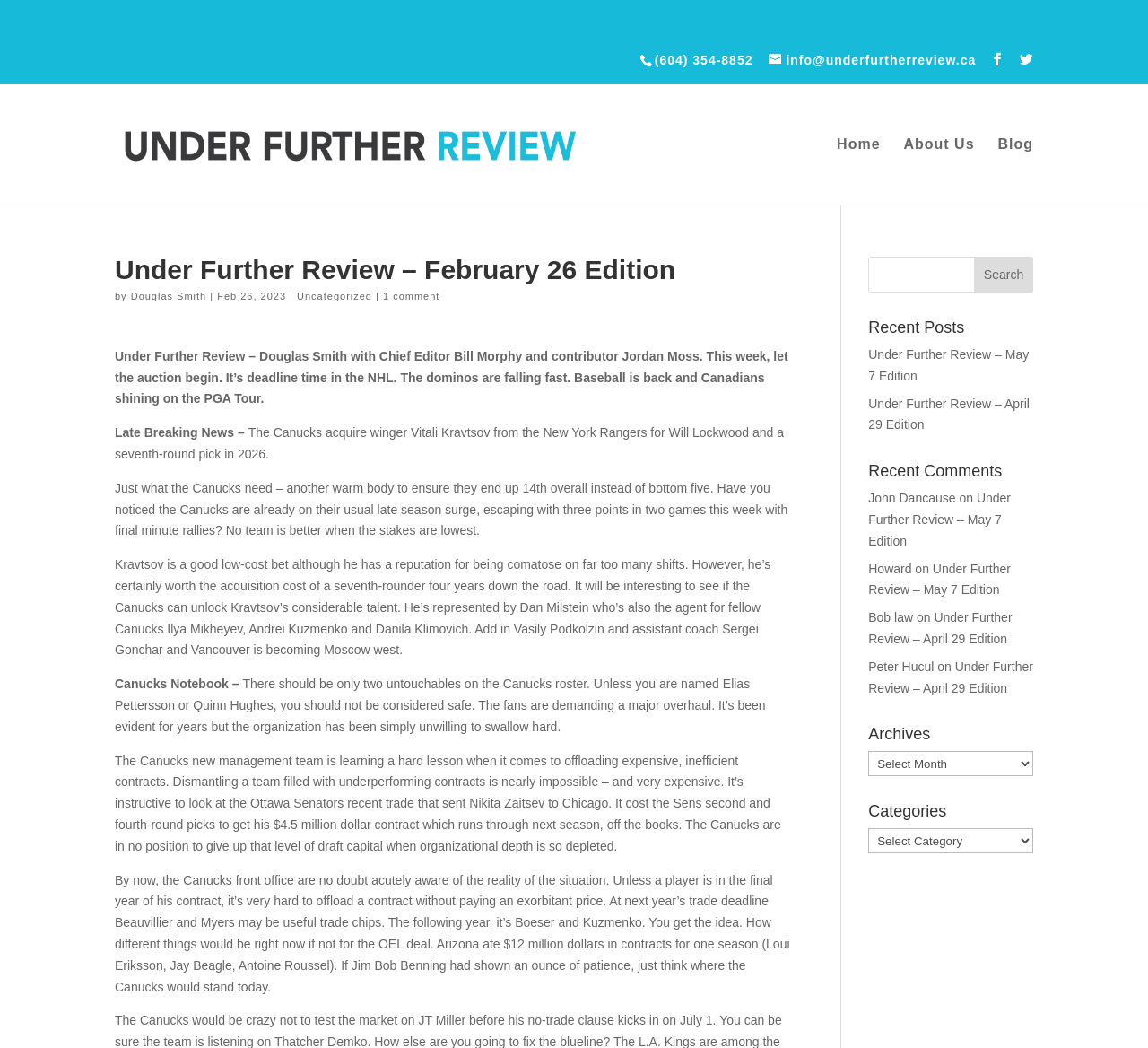Identify the bounding box coordinates of the section to be clicked to complete the task described by the following instruction: "go to the home page". The coordinates should be four float numbers between 0 and 1, formatted as [left, top, right, bottom].

[0.729, 0.132, 0.767, 0.195]